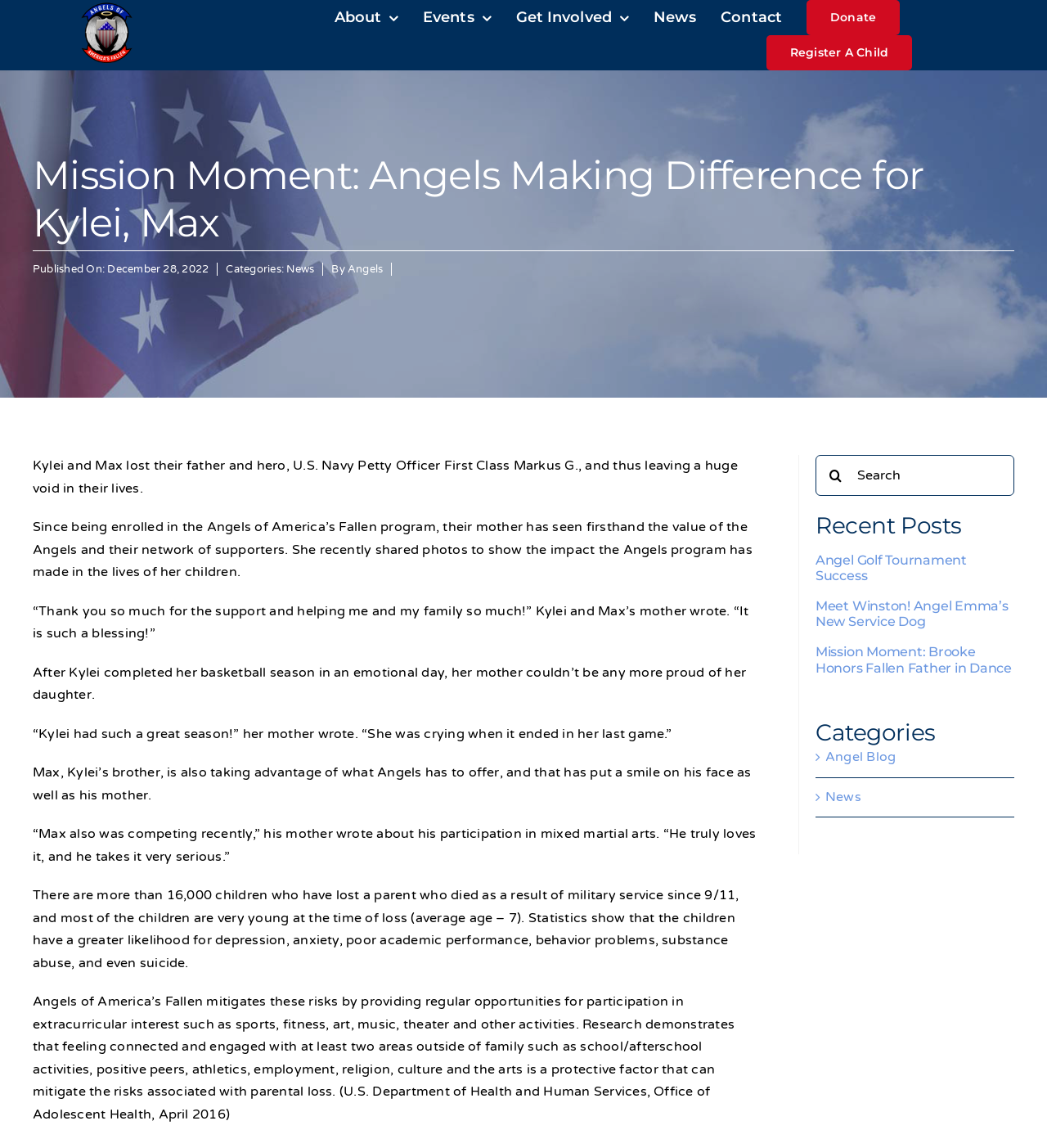Provide a thorough and detailed response to the question by examining the image: 
What is the name of the organization helping Kylei and Max?

The webpage describes the story of Kylei and Max, who lost their father, and how they are being helped by an organization. The name of the organization is mentioned in the text as 'Angels of America's Fallen'.